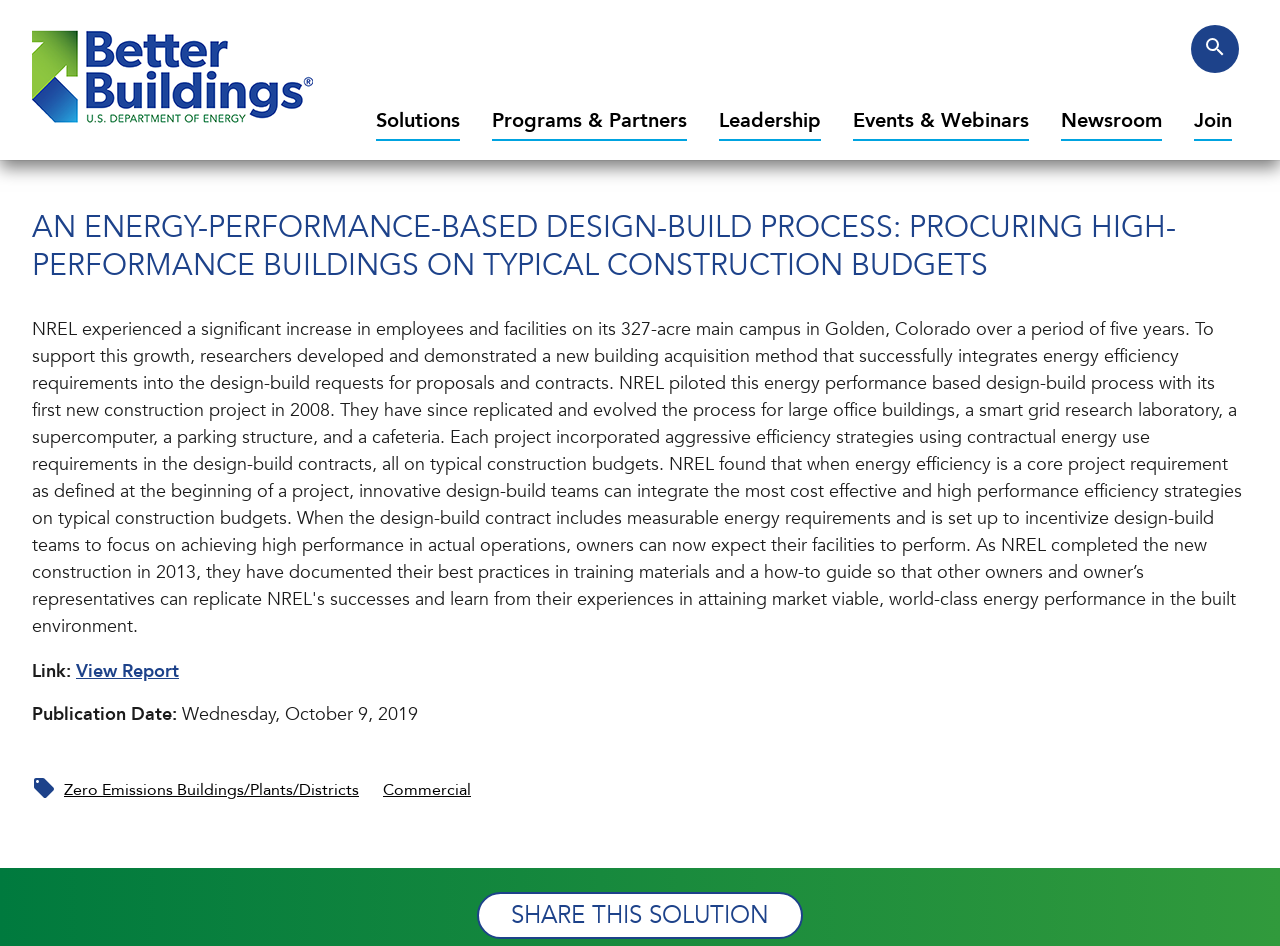Please identify the bounding box coordinates of the area that needs to be clicked to follow this instruction: "Explore the Zero Emissions Buildings/Plants/Districts solution".

[0.05, 0.82, 0.28, 0.85]